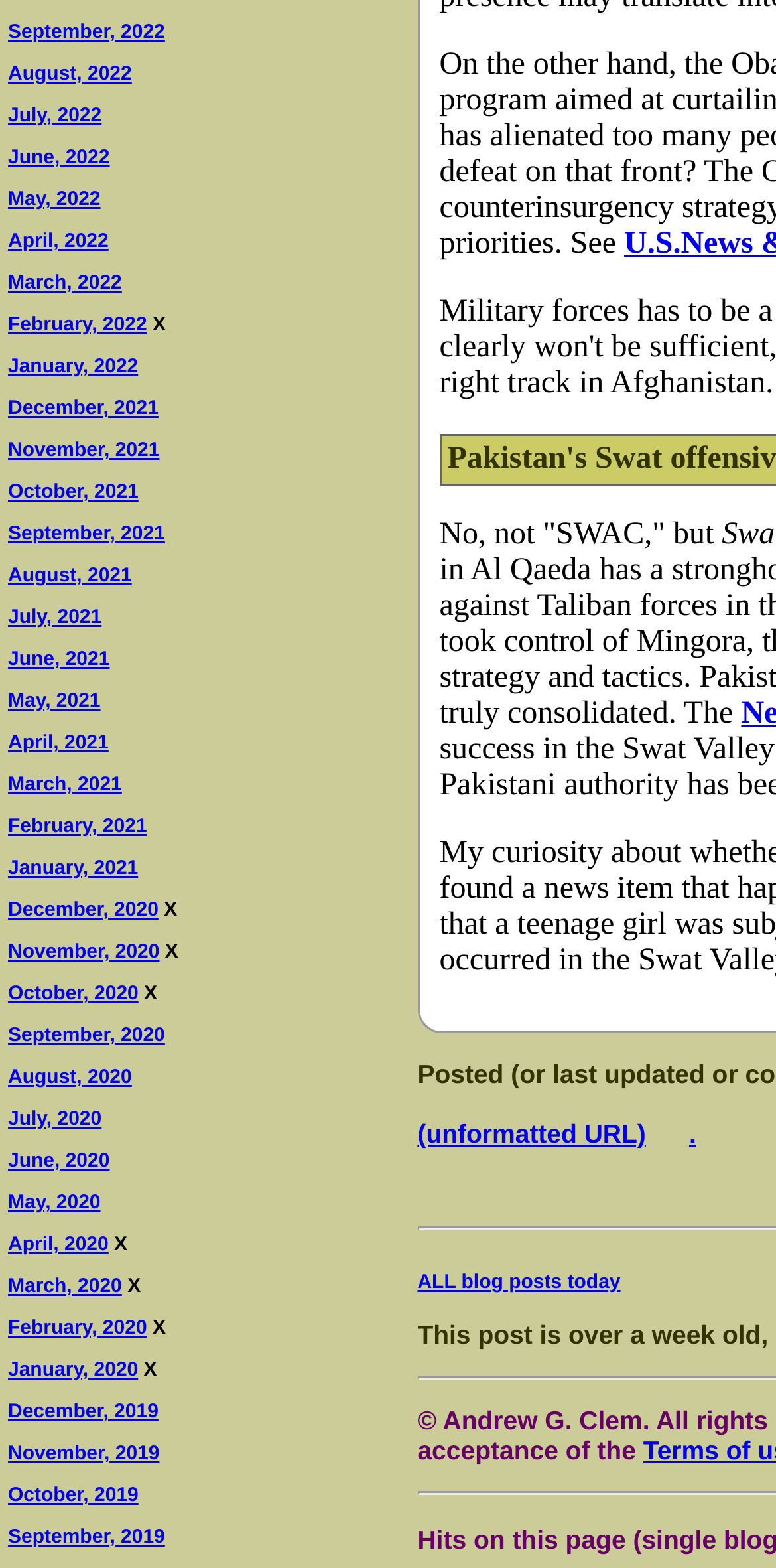How many 'X' symbols are on this webpage?
Using the image as a reference, give an elaborate response to the question.

I searched the webpage for the 'X' symbol and found four instances of it, each located next to a month link.